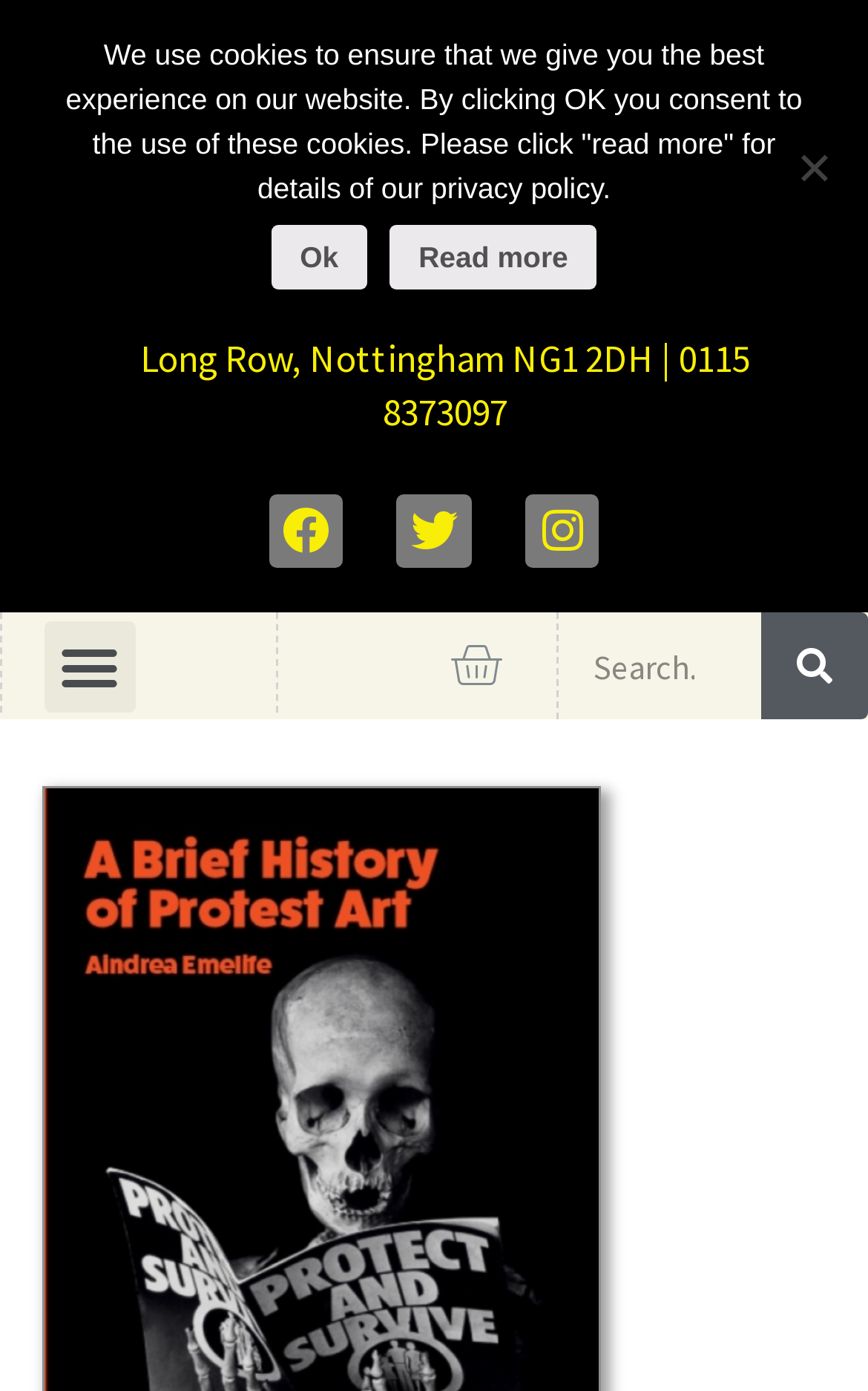Determine the bounding box coordinates of the clickable region to carry out the instruction: "View the basket".

[0.455, 0.441, 0.64, 0.518]